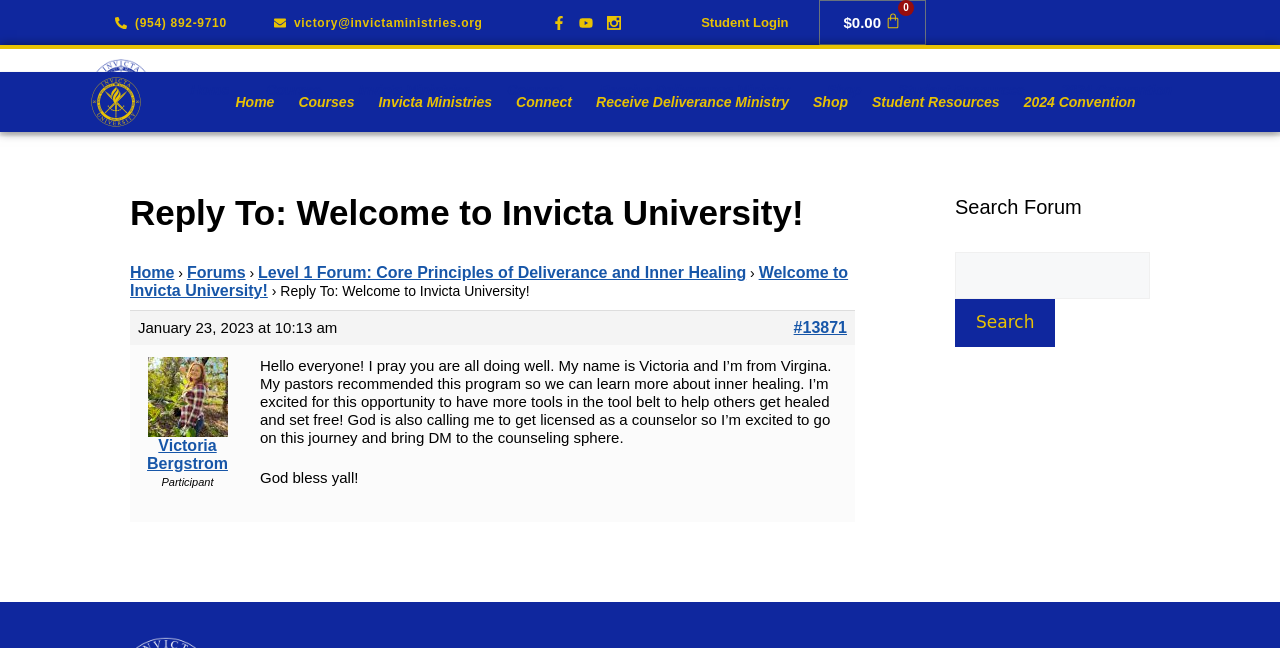What is the name of the person who wrote the forum post?
Please provide a comprehensive answer based on the visual information in the image.

I found the name of the person who wrote the forum post by looking at the avatar photo and the text below it. The text says 'Avatar photo Victoria Bergstrom' which indicates that the person who wrote the forum post is Victoria Bergstrom.